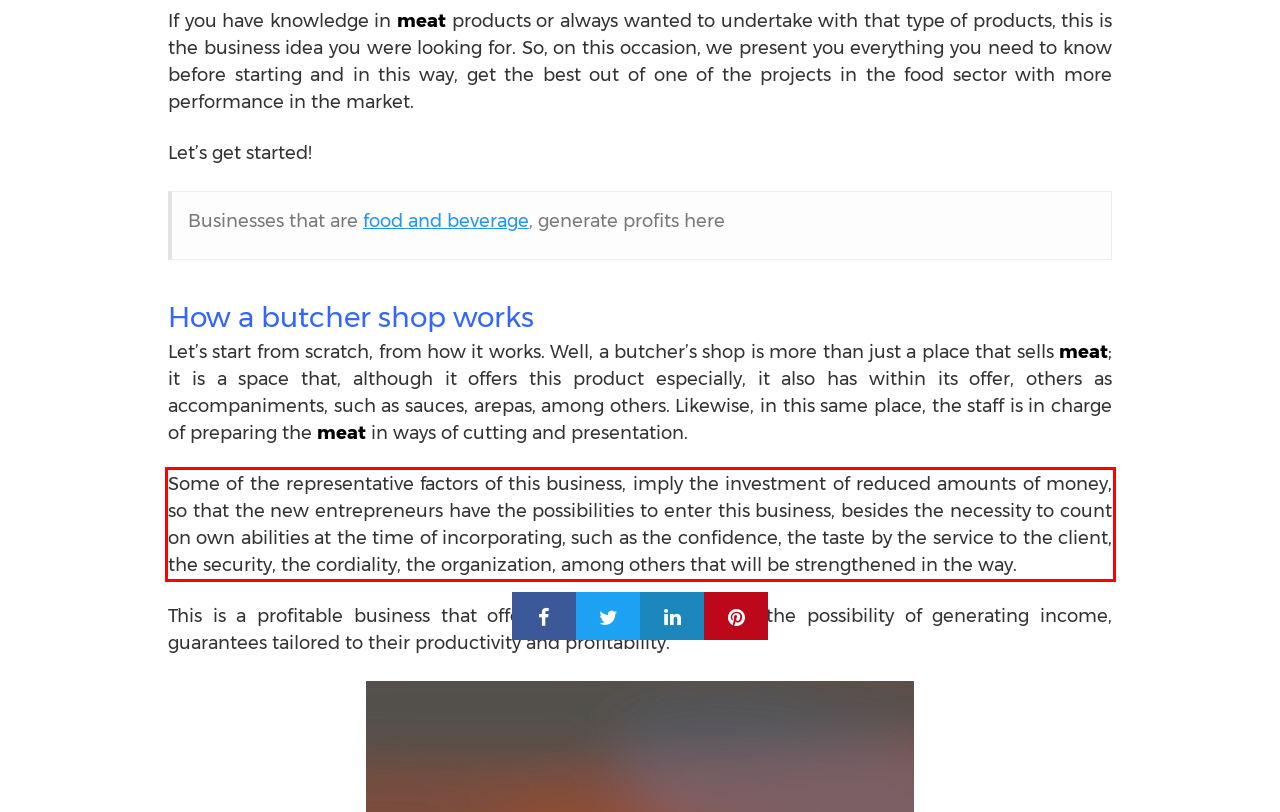You are provided with a screenshot of a webpage that includes a UI element enclosed in a red rectangle. Extract the text content inside this red rectangle.

Some of the representative factors of this business, imply the investment of reduced amounts of money, so that the new entrepreneurs have the possibilities to enter this business, besides the necessity to count on own abilities at the time of incorporating, such as the confidence, the taste by the service to the client, the security, the cordiality, the organization, among others that will be strengthened in the way.